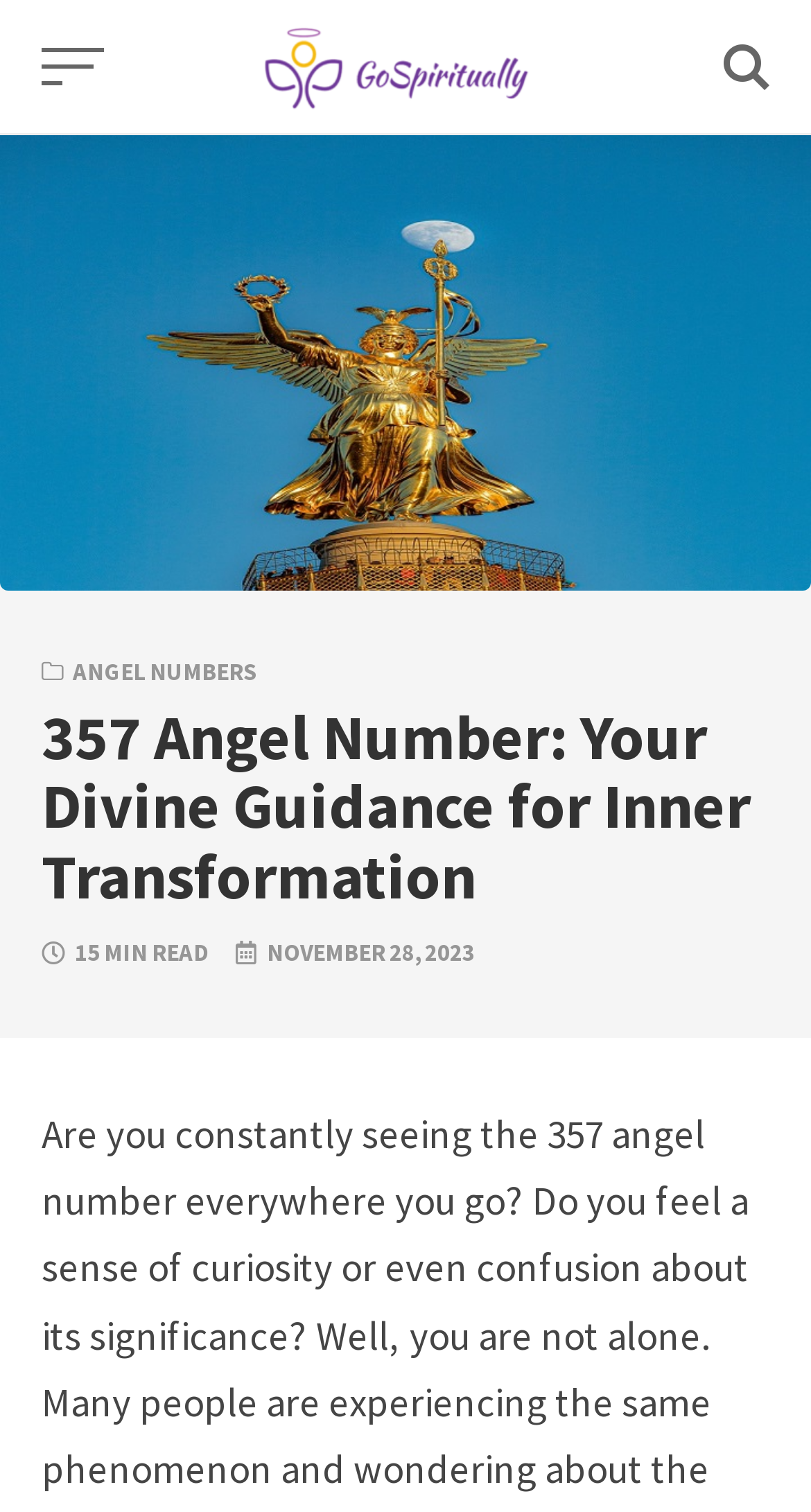Identify the webpage's primary heading and generate its text.

357 Angel Number: Your Divine Guidance for Inner Transformation